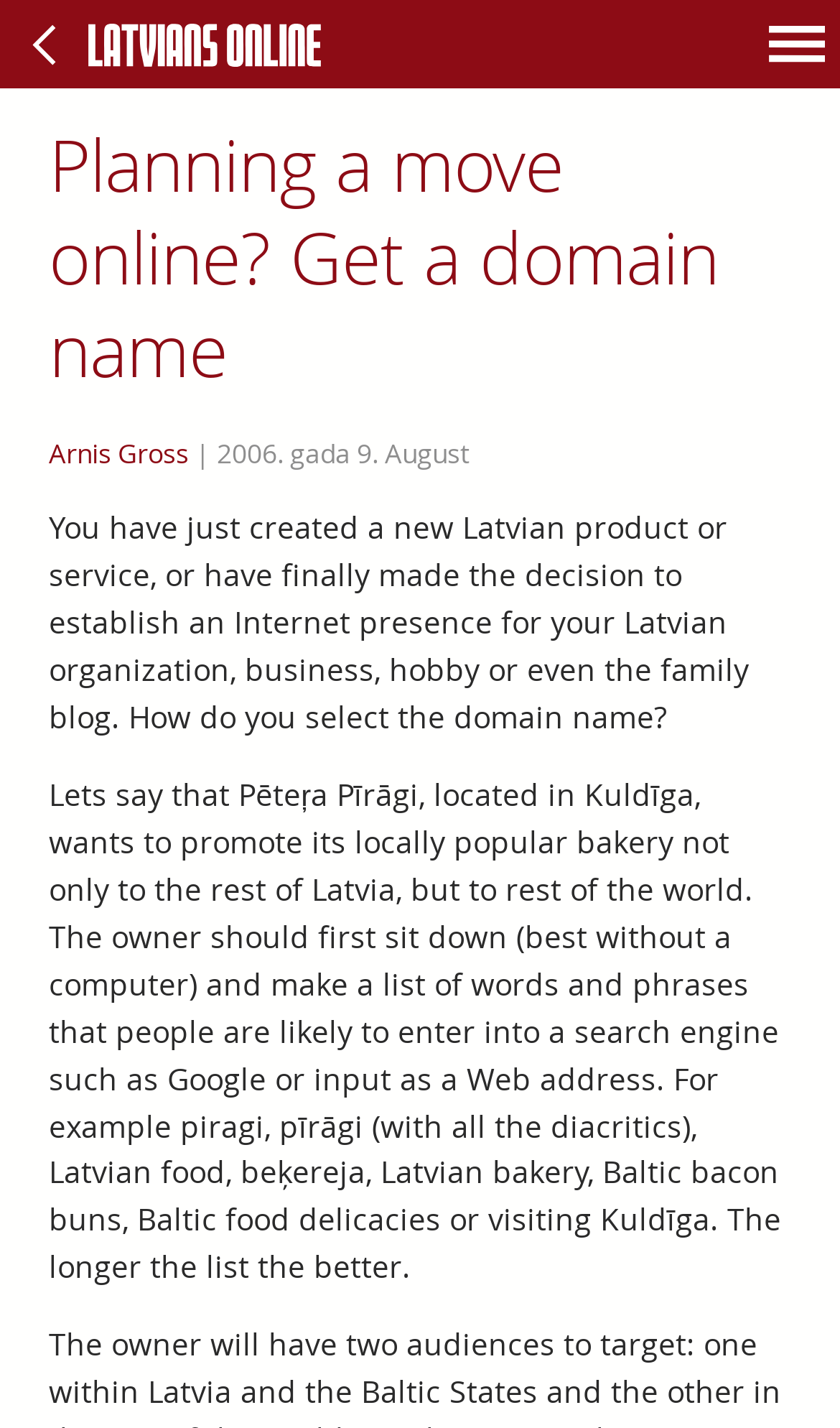When was the article published?
Could you answer the question in a detailed manner, providing as much information as possible?

The article was published on 2006. gada 9. August, as indicated by the time element with the text '2006. gada 9. August'.